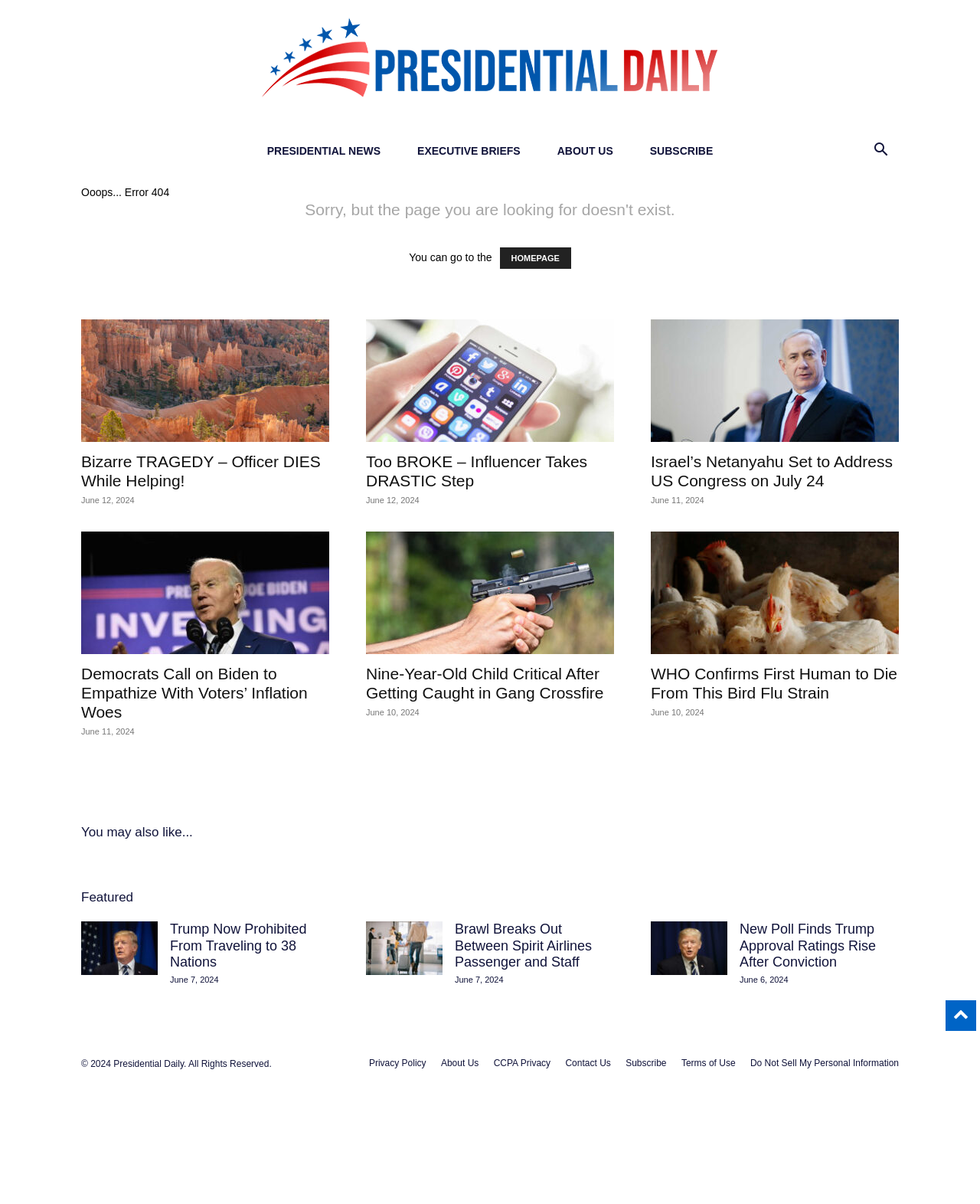Find the bounding box coordinates of the clickable area required to complete the following action: "view article about Israel’s Netanyahu Set to Address US Congress on July 24".

[0.664, 0.265, 0.917, 0.367]